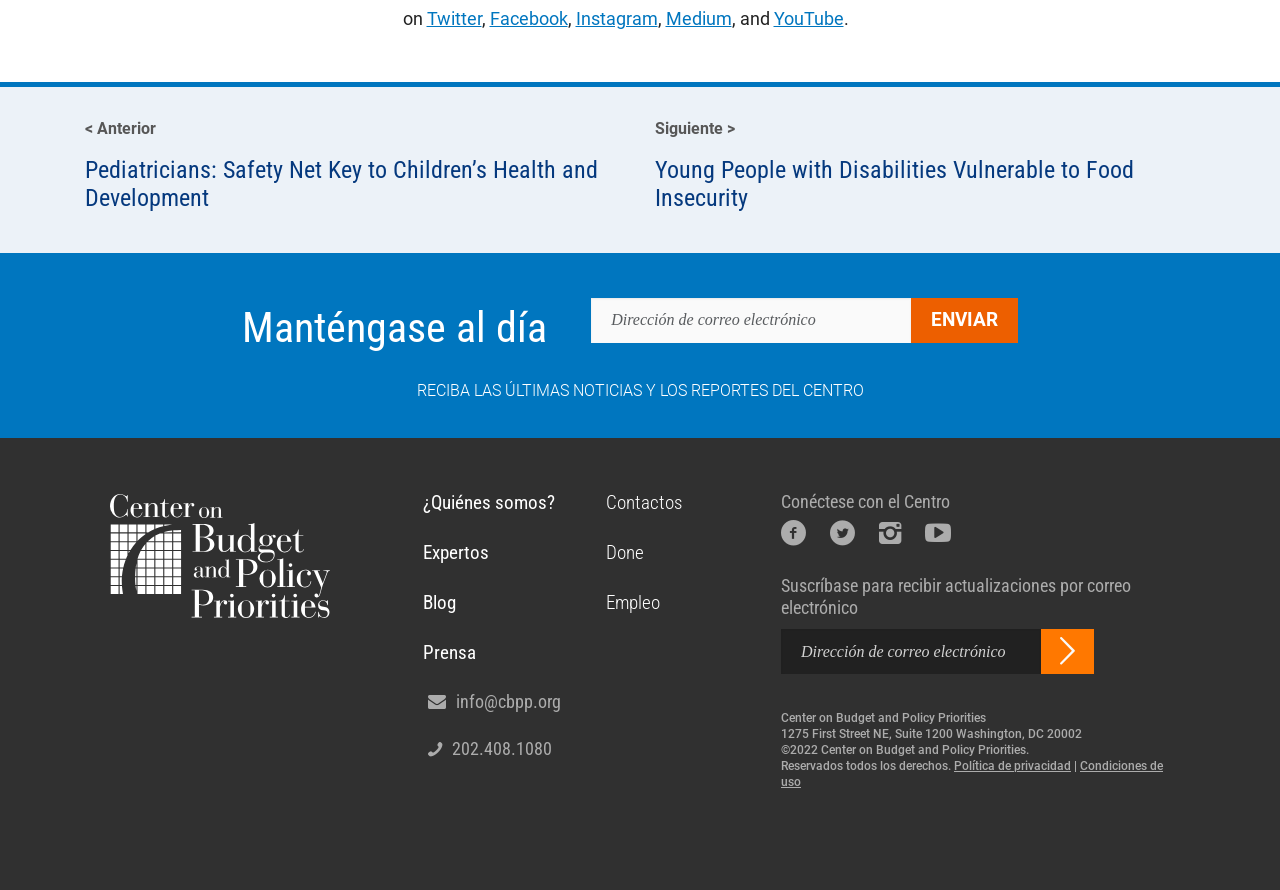Answer the question with a brief word or phrase:
What is the phone number of the Center on Budget and Policy Priorities?

202.408.1080